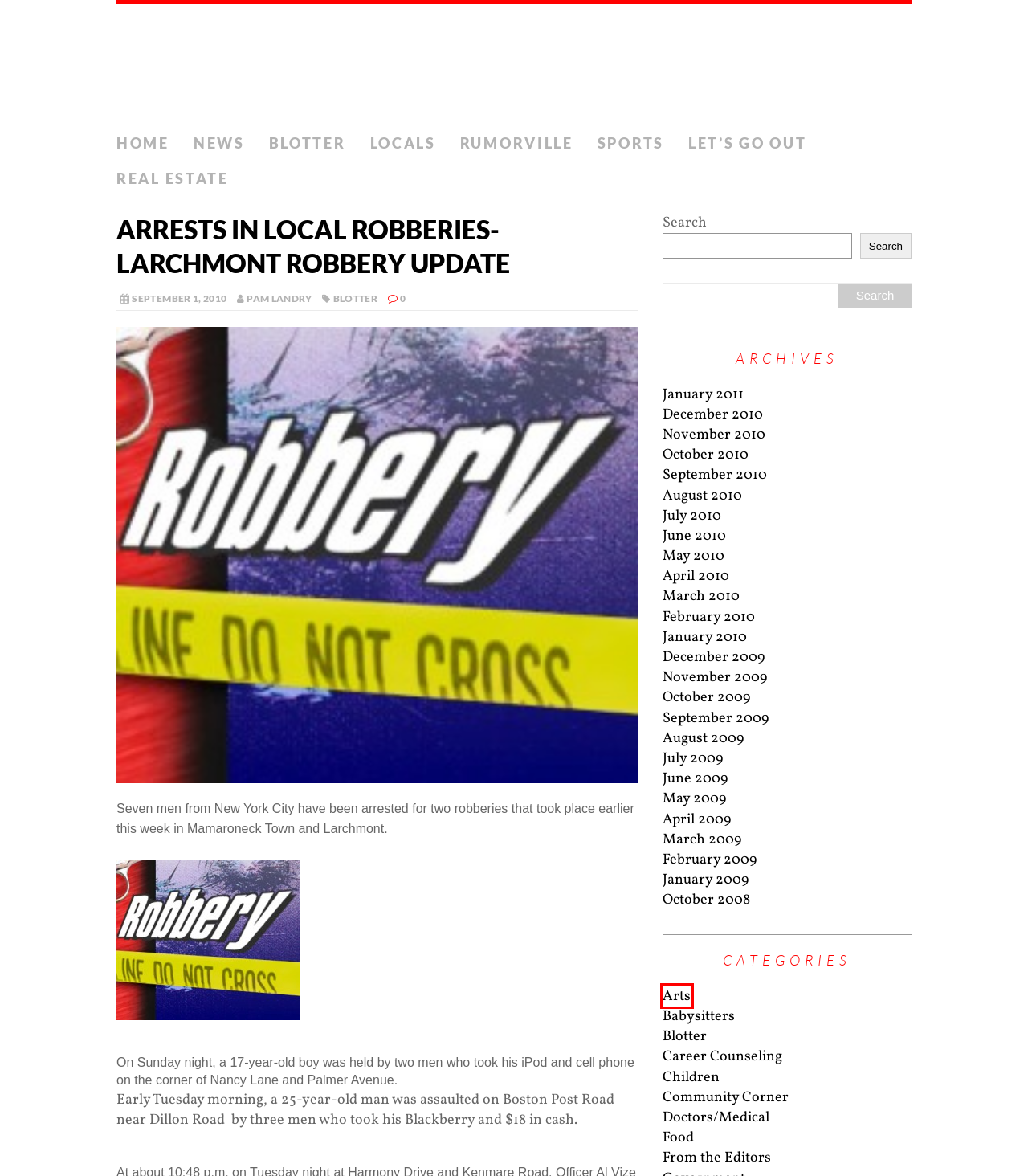Look at the given screenshot of a webpage with a red rectangle bounding box around a UI element. Pick the description that best matches the new webpage after clicking the element highlighted. The descriptions are:
A. October 2010 – Looparchives
B. December 2009 – Looparchives
C. April 2009 – Looparchives
D. October 2009 – Looparchives
E. August 2009 – Looparchives
F. November 2010 – Looparchives
G. Arts – Looparchives
H. Let’s Go Out – Looparchives

G